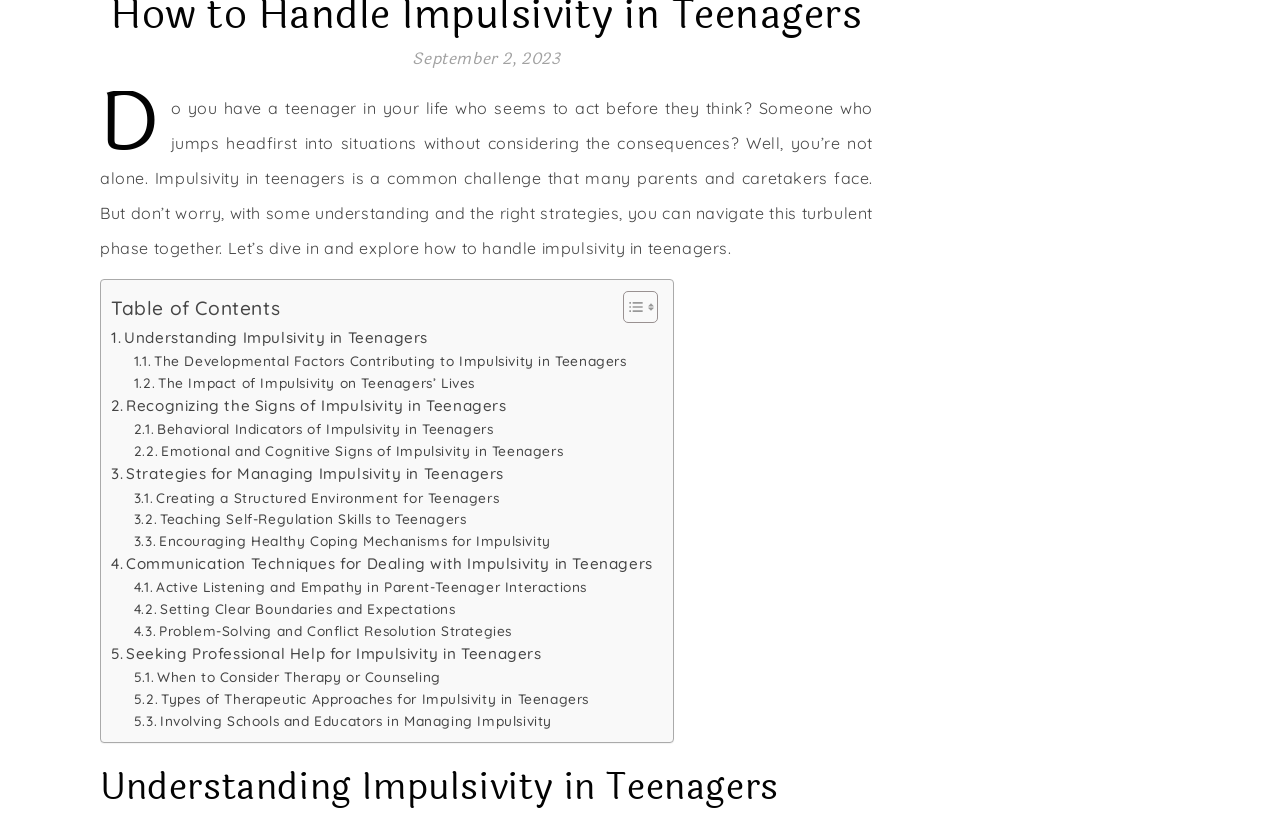Please locate the bounding box coordinates for the element that should be clicked to achieve the following instruction: "Explore 'Strategies for Managing Impulsivity in Teenagers'". Ensure the coordinates are given as four float numbers between 0 and 1, i.e., [left, top, right, bottom].

[0.087, 0.564, 0.394, 0.594]